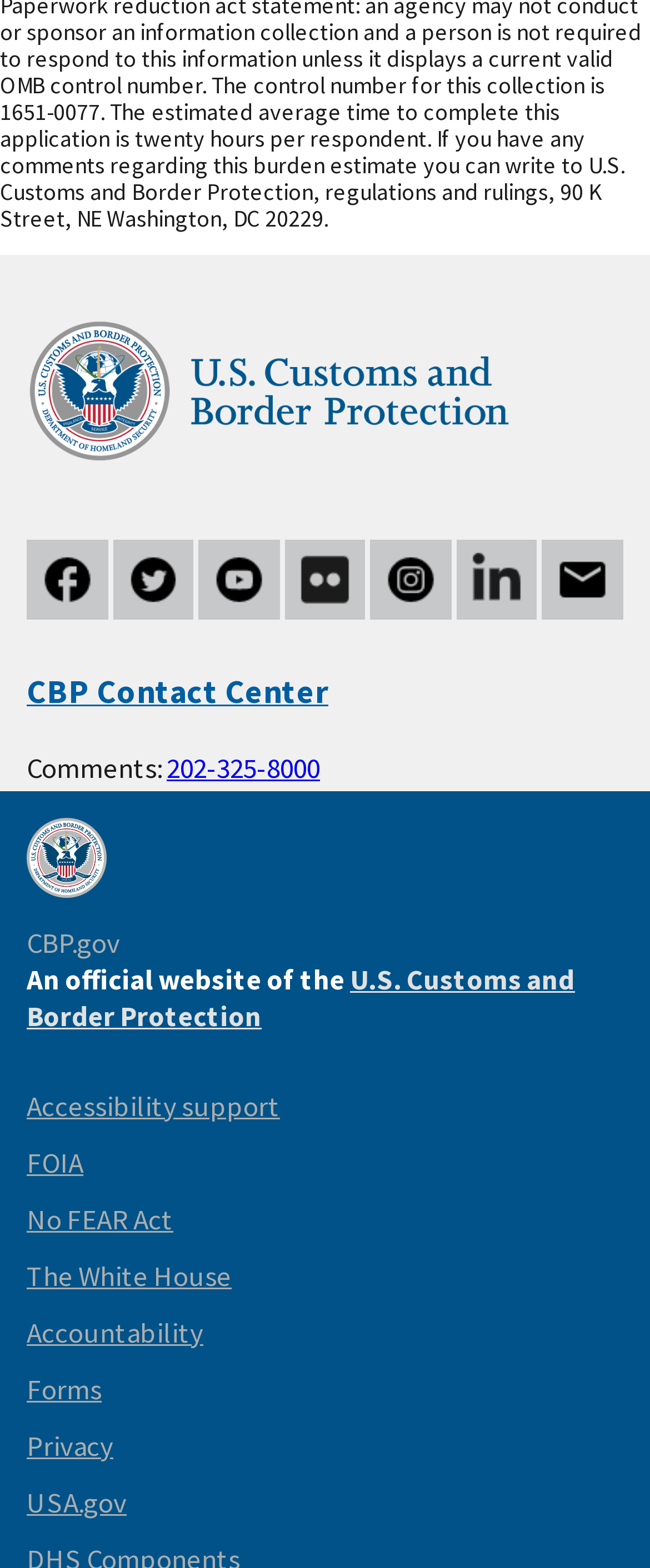Determine the bounding box for the HTML element described here: "U.S. Customs and Border Protection". The coordinates should be given as [left, top, right, bottom] with each number being a float between 0 and 1.

[0.041, 0.612, 0.885, 0.659]